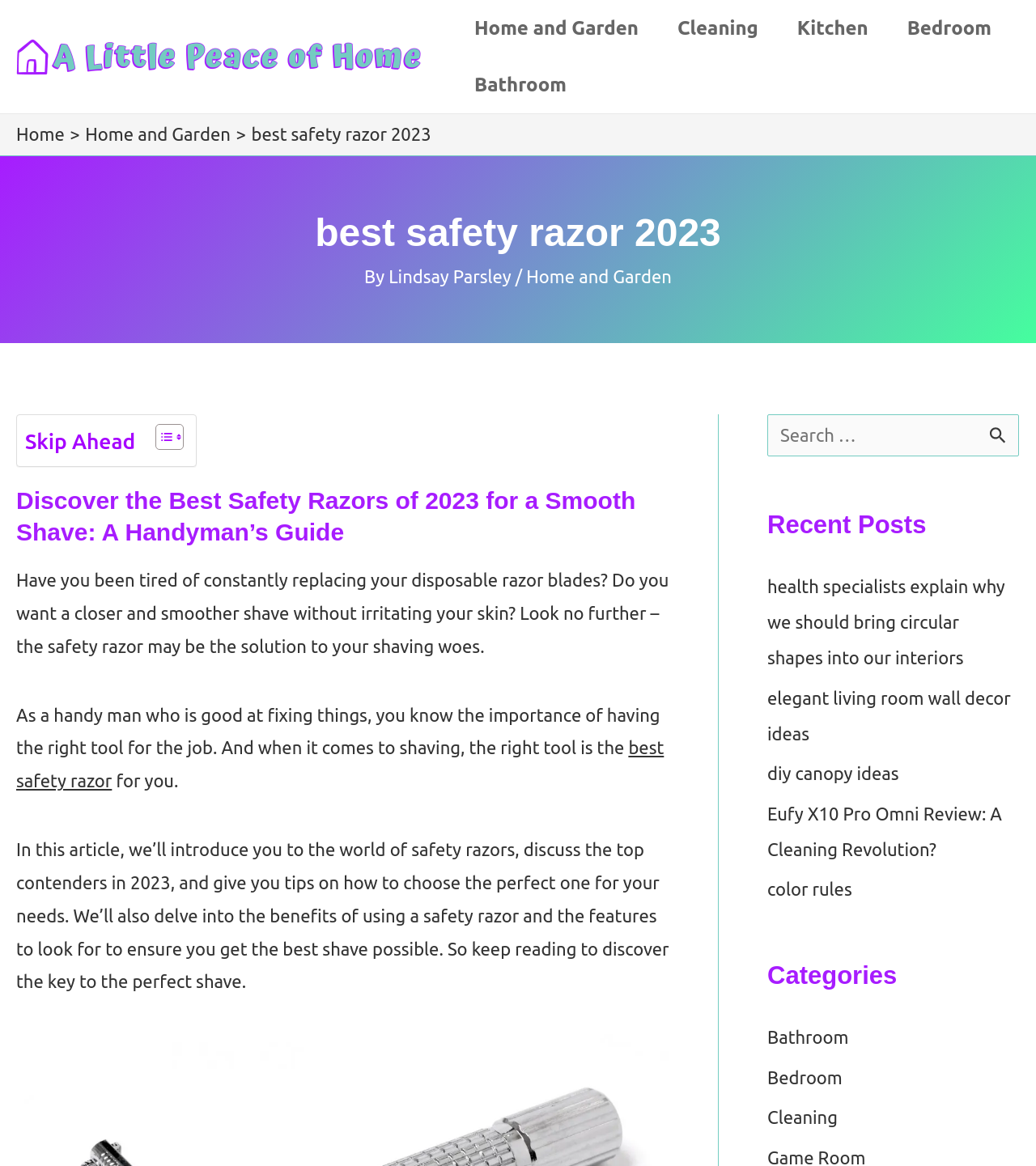Give a one-word or phrase response to the following question: What is the topic of the article?

Best Safety Razors of 2023